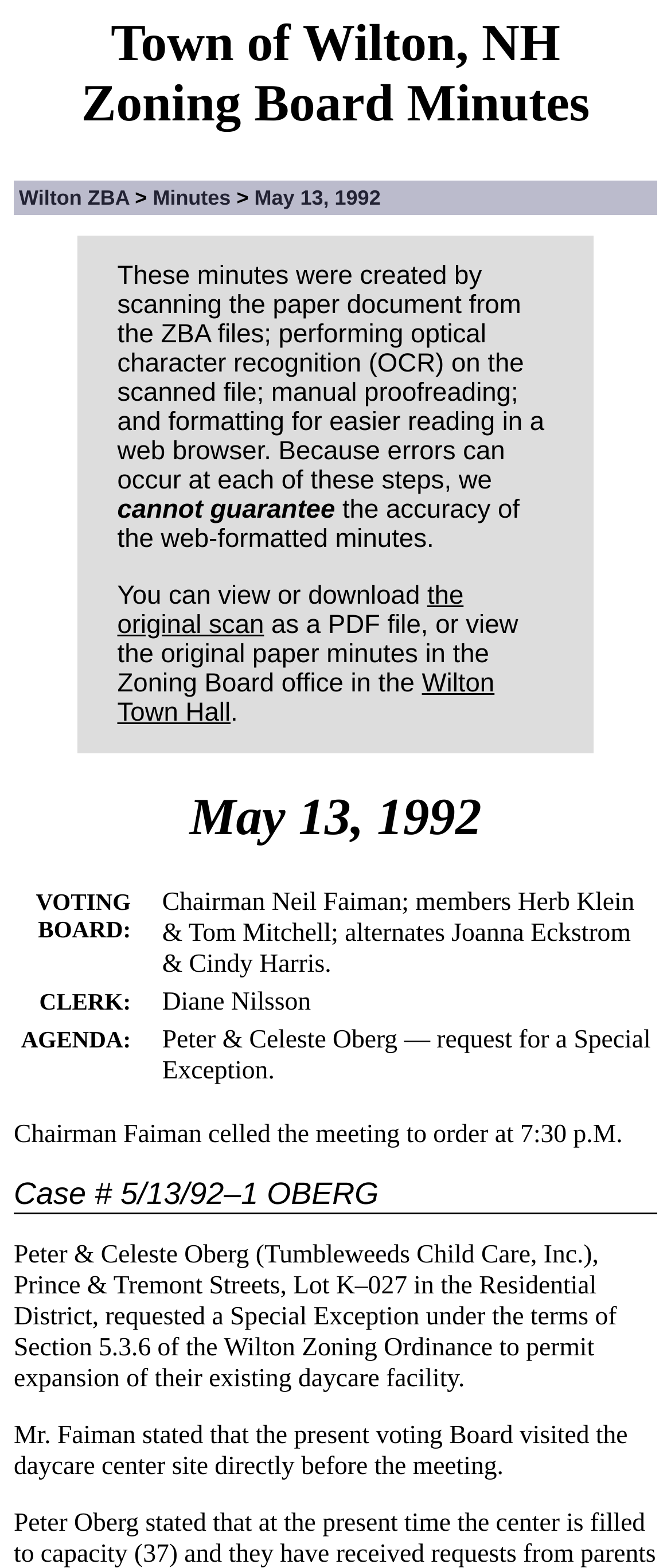Please locate and retrieve the main header text of the webpage.

Town of Wilton, NH